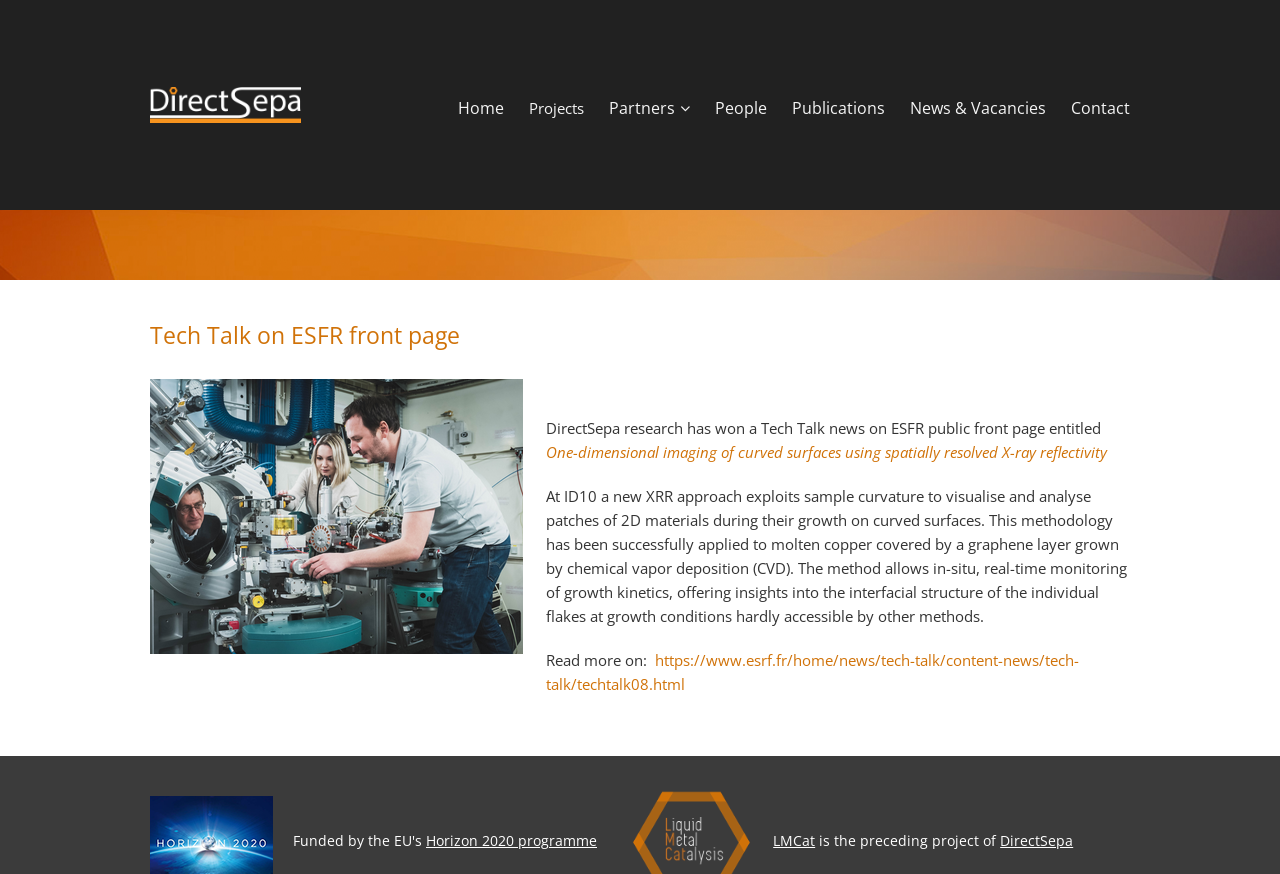What is the first menu item?
Please respond to the question thoroughly and include all relevant details.

I looked at the top navigation menu and found the first item is 'Home', which is a link.